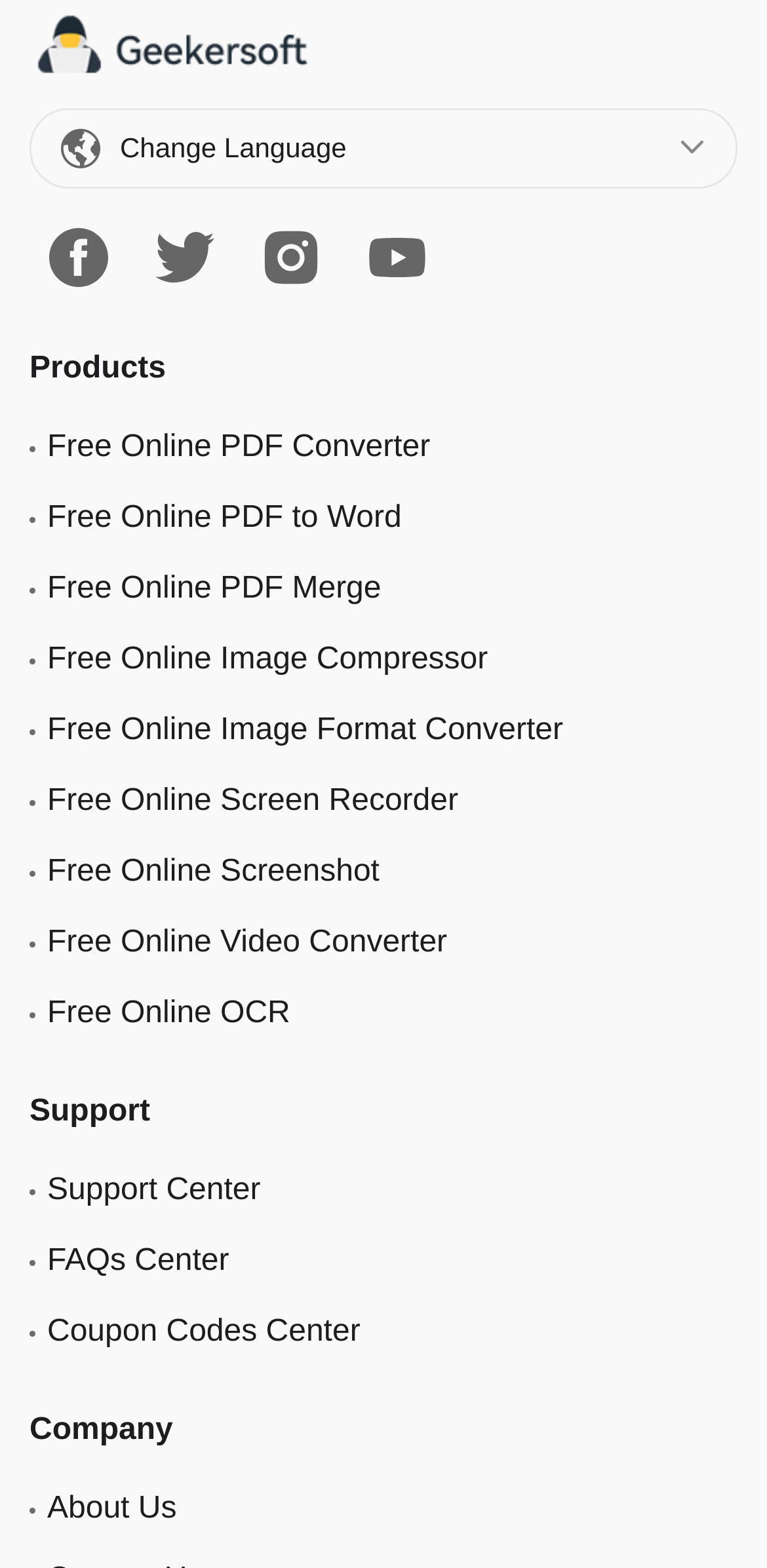Determine the bounding box coordinates of the region that needs to be clicked to achieve the task: "Learn about the company".

[0.062, 0.952, 0.23, 0.973]